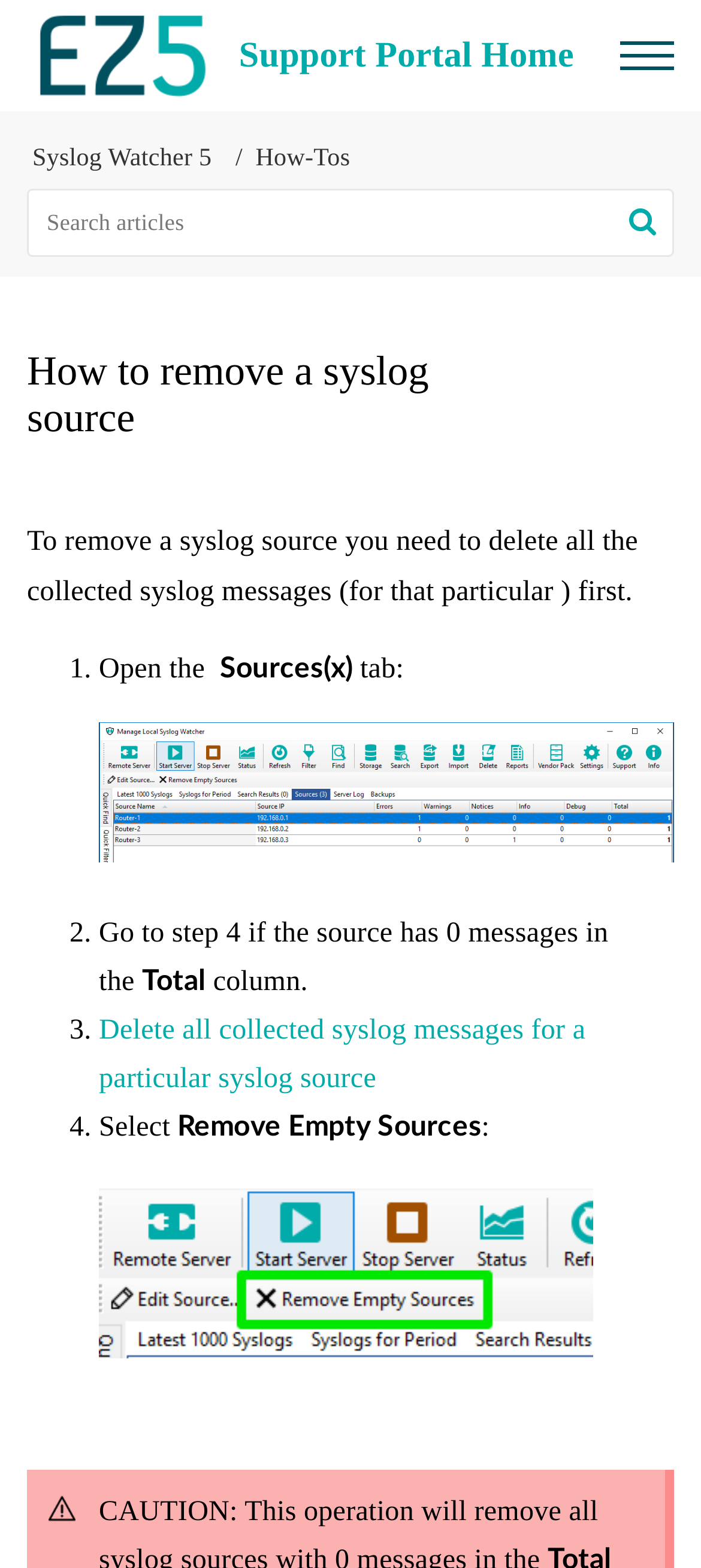Please provide the bounding box coordinates in the format (top-left x, top-left y, bottom-right x, bottom-right y). Remember, all values are floating point numbers between 0 and 1. What is the bounding box coordinate of the region described as: placeholder="Search articles"

[0.038, 0.12, 0.962, 0.164]